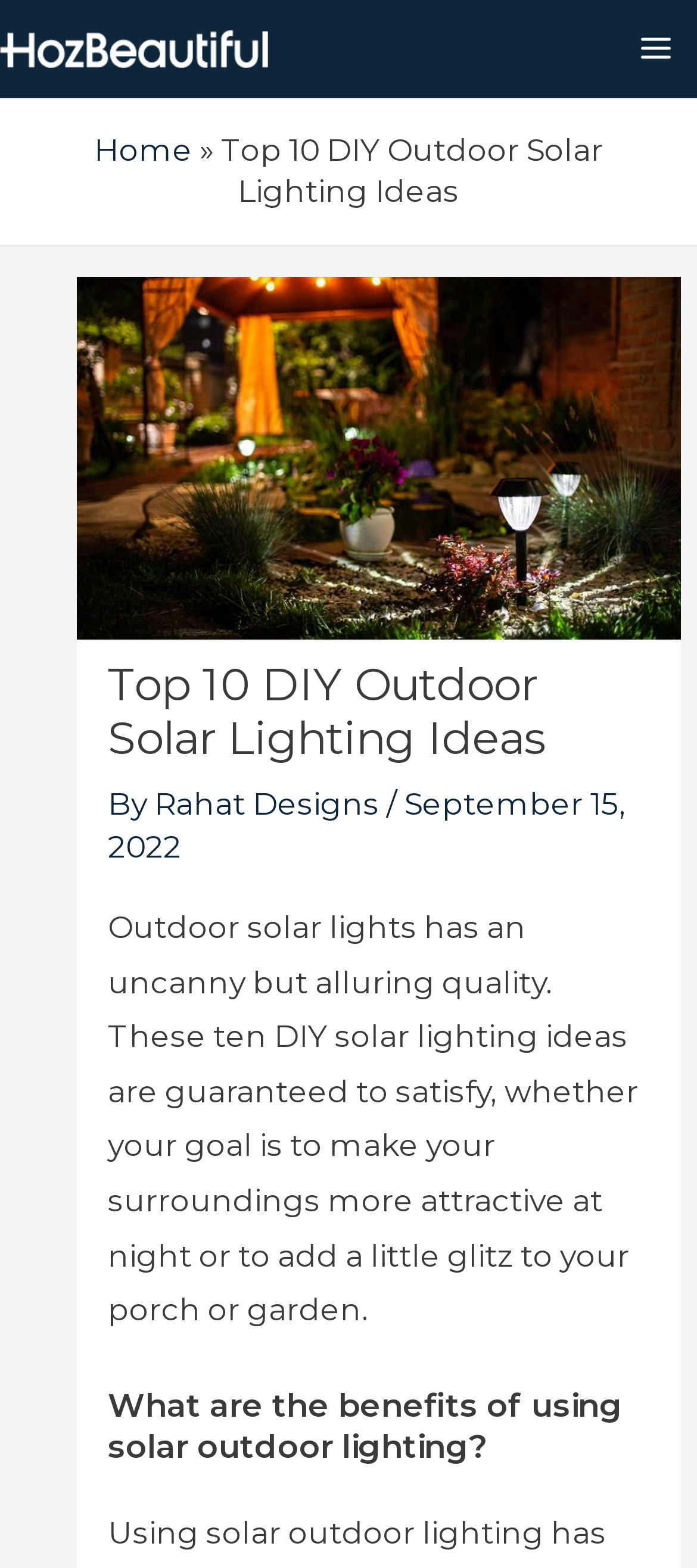Answer the question using only a single word or phrase: 
What is the purpose of the article?

To provide DIY solar lighting ideas